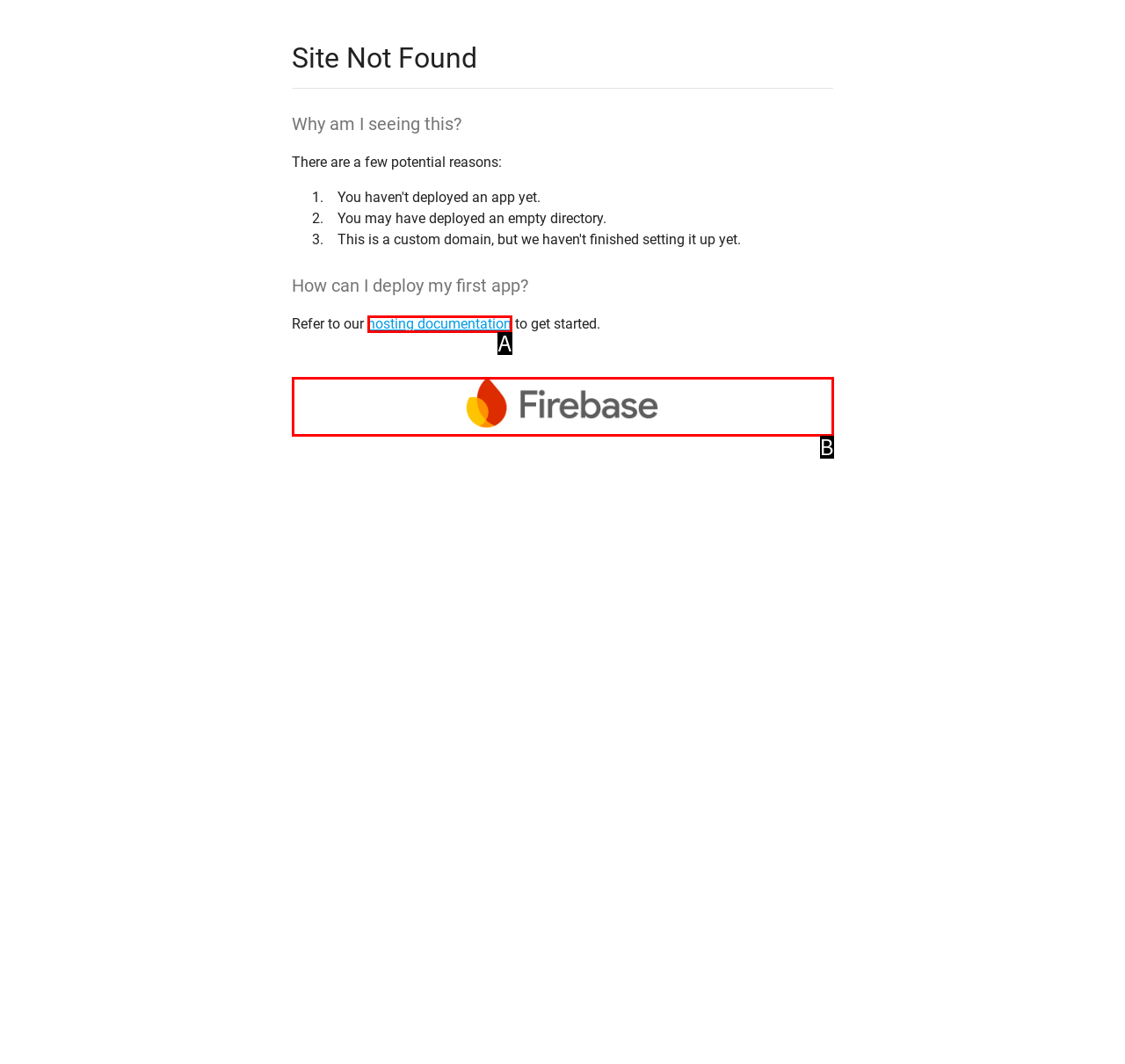Based on the given description: hosting documentation, determine which HTML element is the best match. Respond with the letter of the chosen option.

A